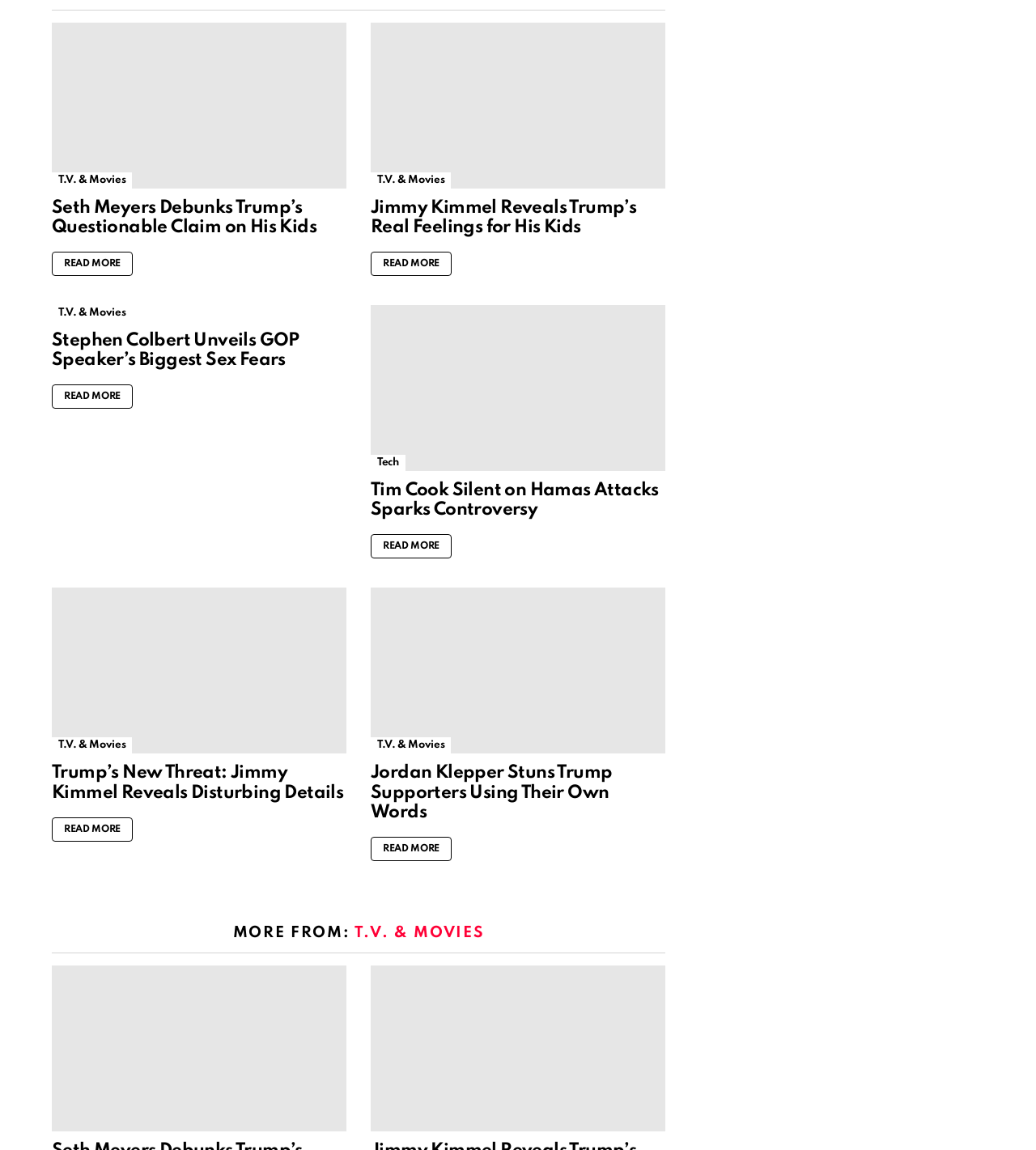Locate the bounding box coordinates of the area to click to fulfill this instruction: "View article about Jimmy Kimmel revealing Trump's real feelings for his kids". The bounding box should be presented as four float numbers between 0 and 1, in the order [left, top, right, bottom].

[0.358, 0.019, 0.642, 0.164]